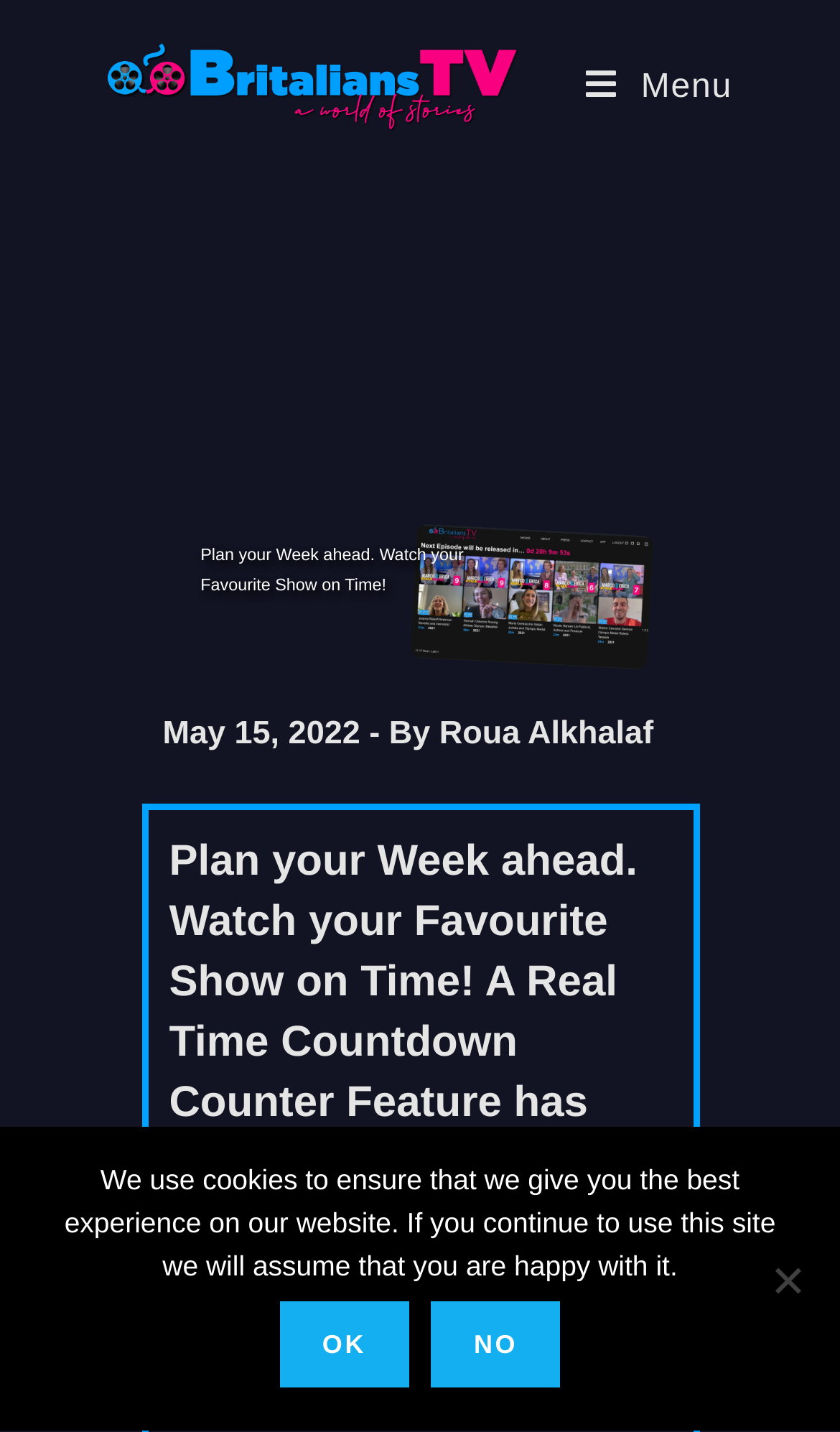Please reply to the following question with a single word or a short phrase:
What is the date mentioned on the webpage?

May 15, 2022